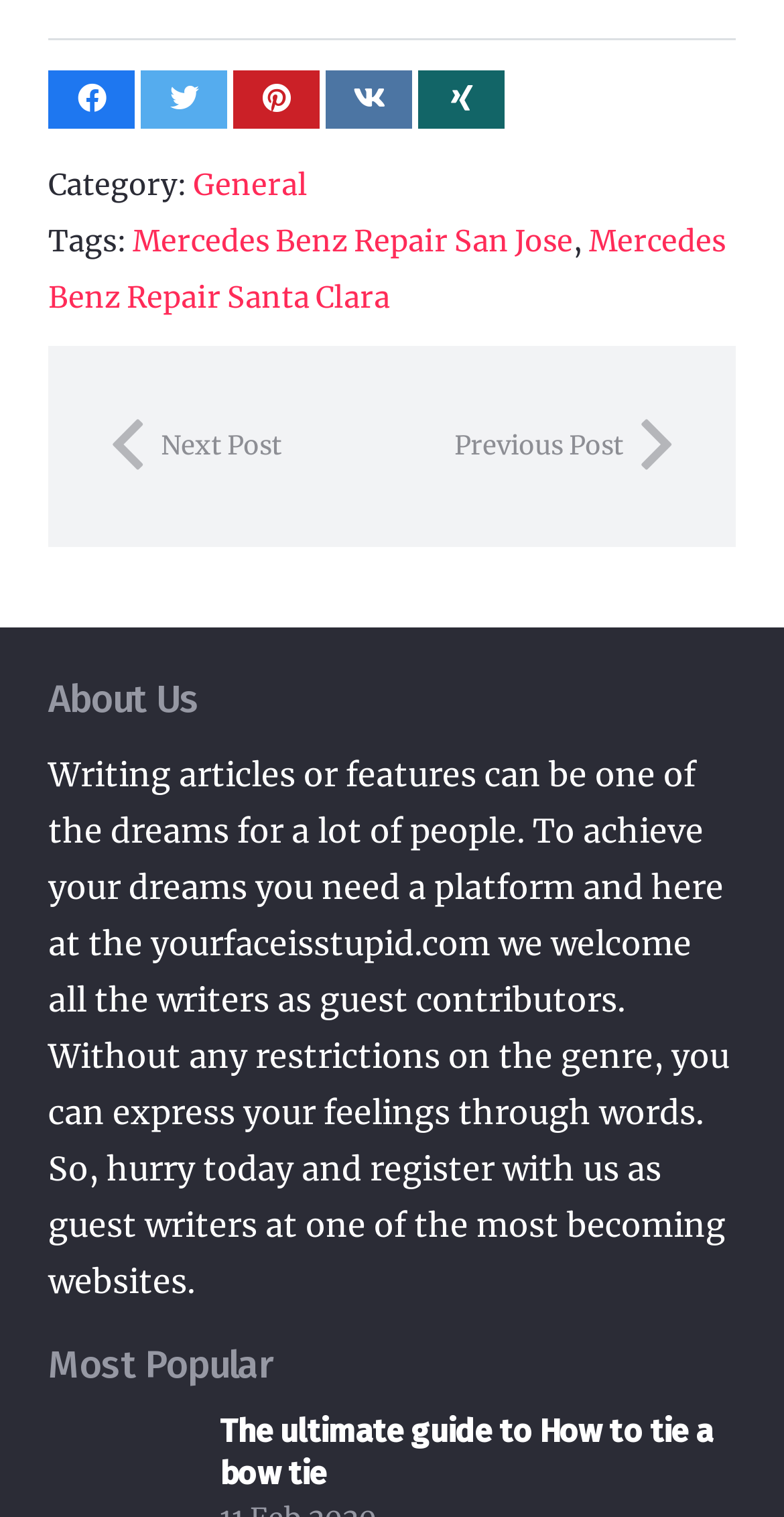Provide the bounding box coordinates of the UI element this sentence describes: "aria-label="Share this" title="Share this"".

[0.062, 0.046, 0.172, 0.085]